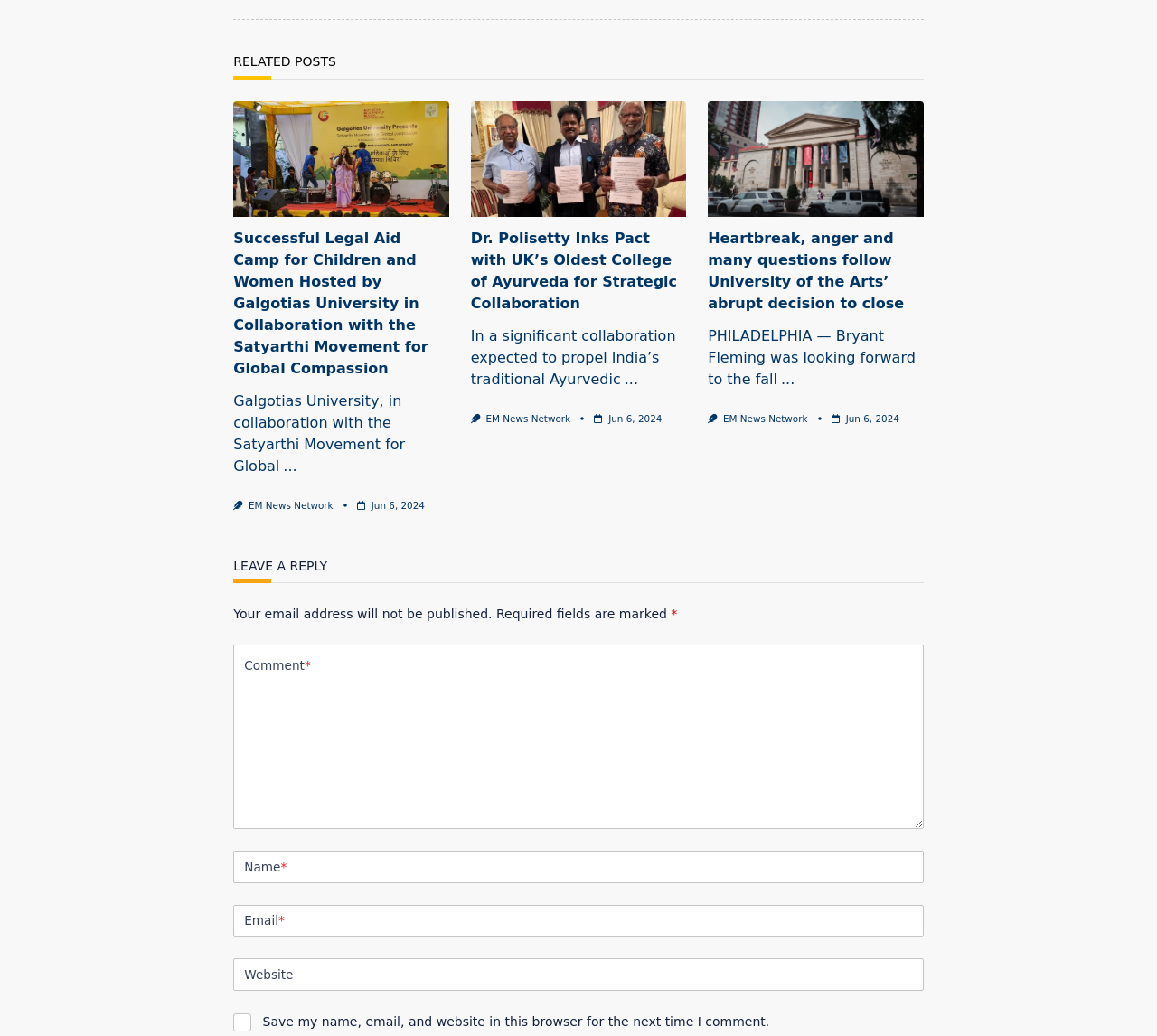Find the bounding box coordinates for the HTML element specified by: "parent_node: Email aria-describedby="email-notes" name="email"".

[0.202, 0.873, 0.798, 0.904]